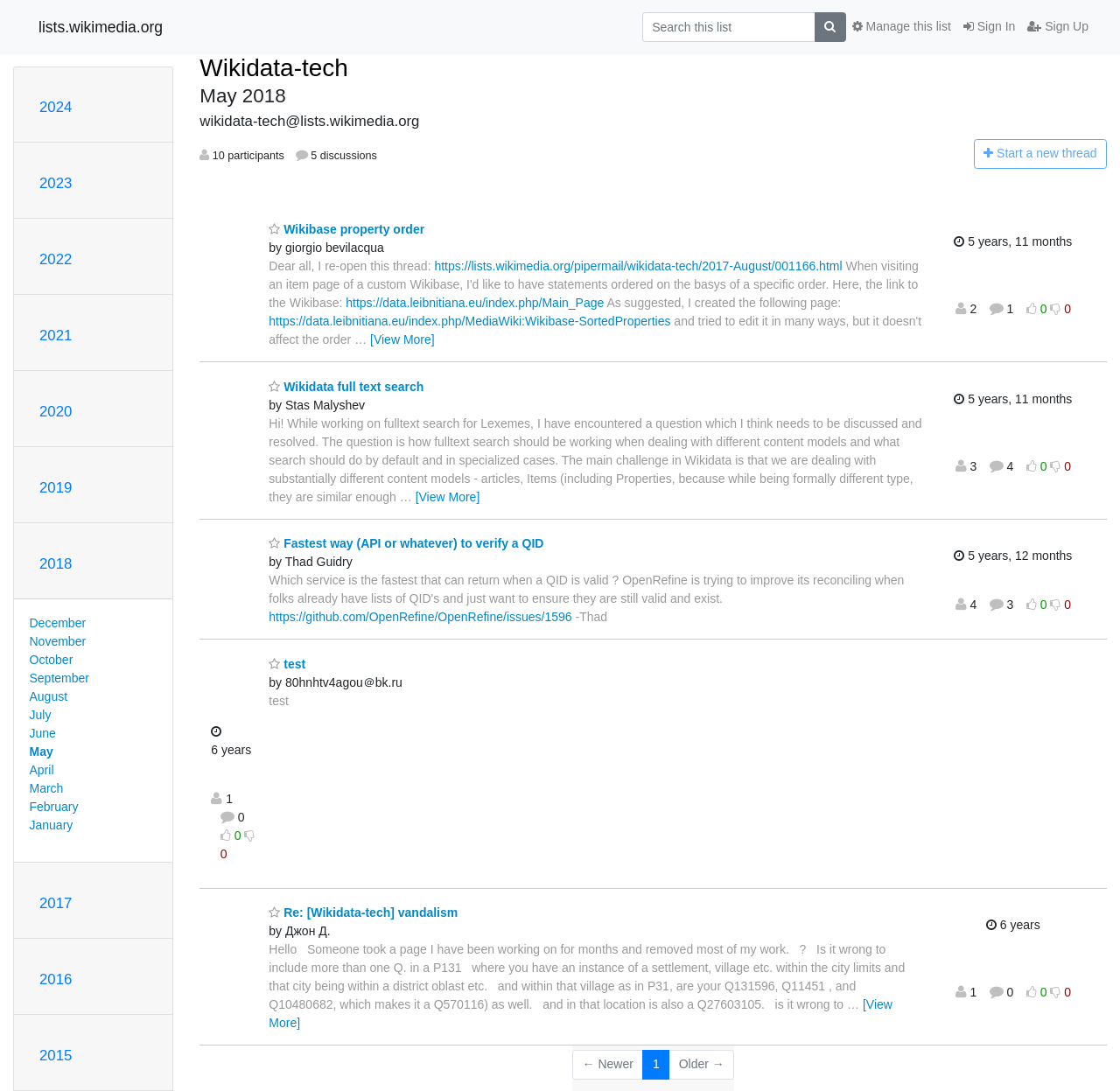Using the format (top-left x, top-left y, bottom-right x, bottom-right y), and given the element description, identify the bounding box coordinates within the screenshot: 2024

[0.035, 0.091, 0.064, 0.106]